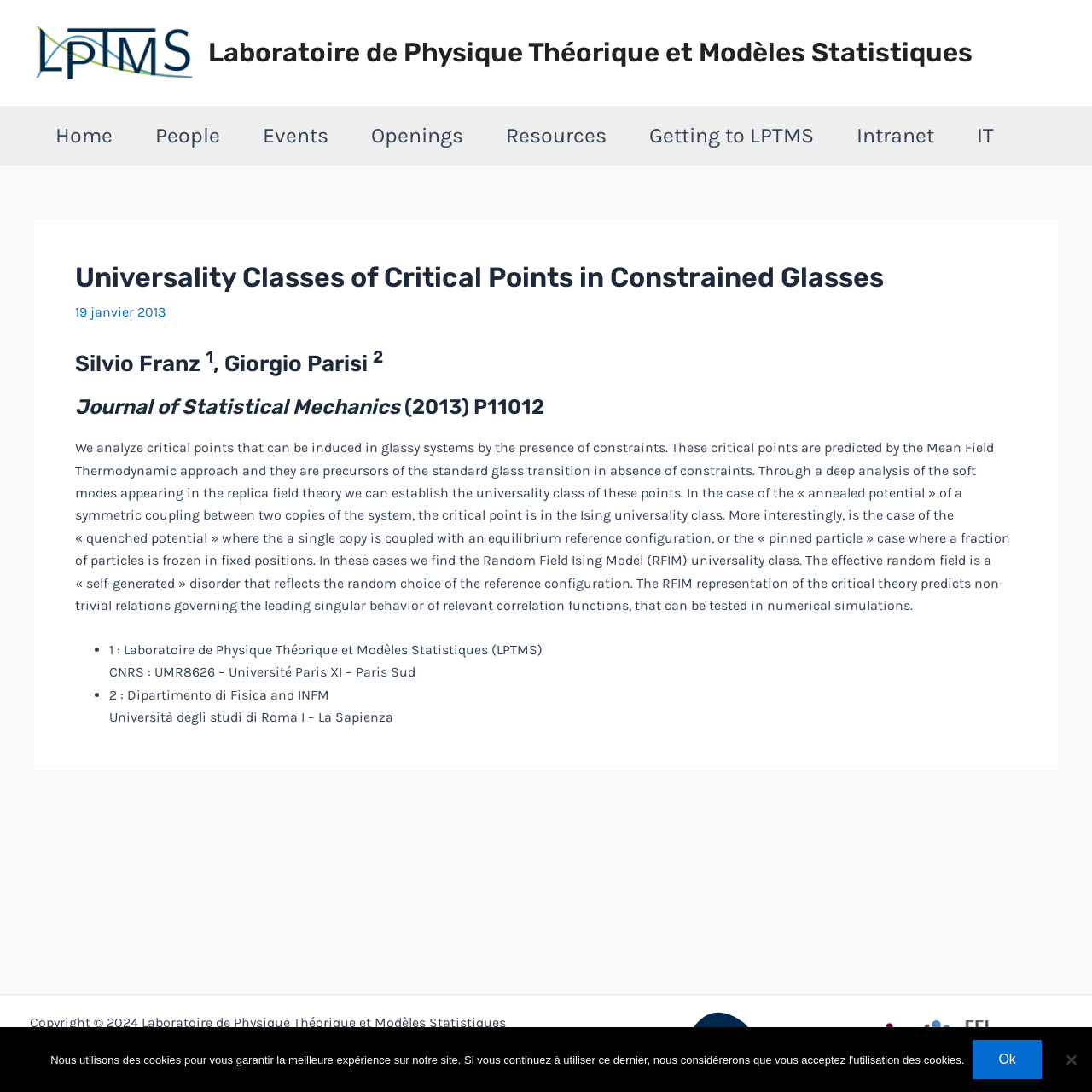Determine the bounding box coordinates of the section I need to click to execute the following instruction: "check the Copyright information". Provide the coordinates as four float numbers between 0 and 1, i.e., [left, top, right, bottom].

[0.027, 0.929, 0.463, 0.944]